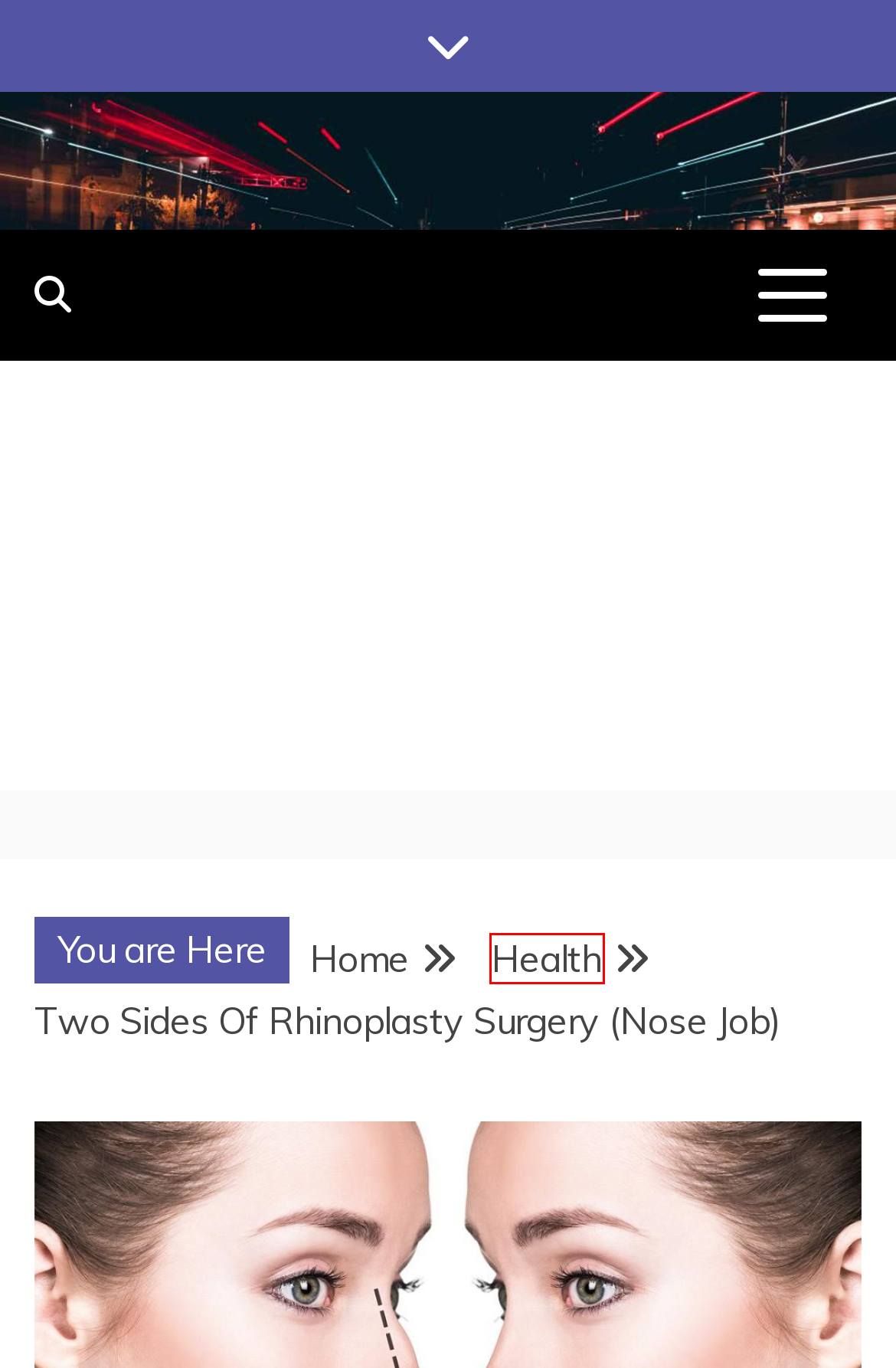Given a screenshot of a webpage with a red rectangle bounding box around a UI element, select the best matching webpage description for the new webpage that appears after clicking the highlighted element. The candidate descriptions are:
A. Sports
B. SEO
C. Top Methods for Ensuring Your Appliances Stay in Perfect Condition
D. Unveiling the 6 Key Reasons to Choose Professional Cleaning Services
E. Health
F. Why Small Businesses Thrive with Exceptional Design: Unveiling 7 Key Reasons
G. Education
H. Real Estate

E